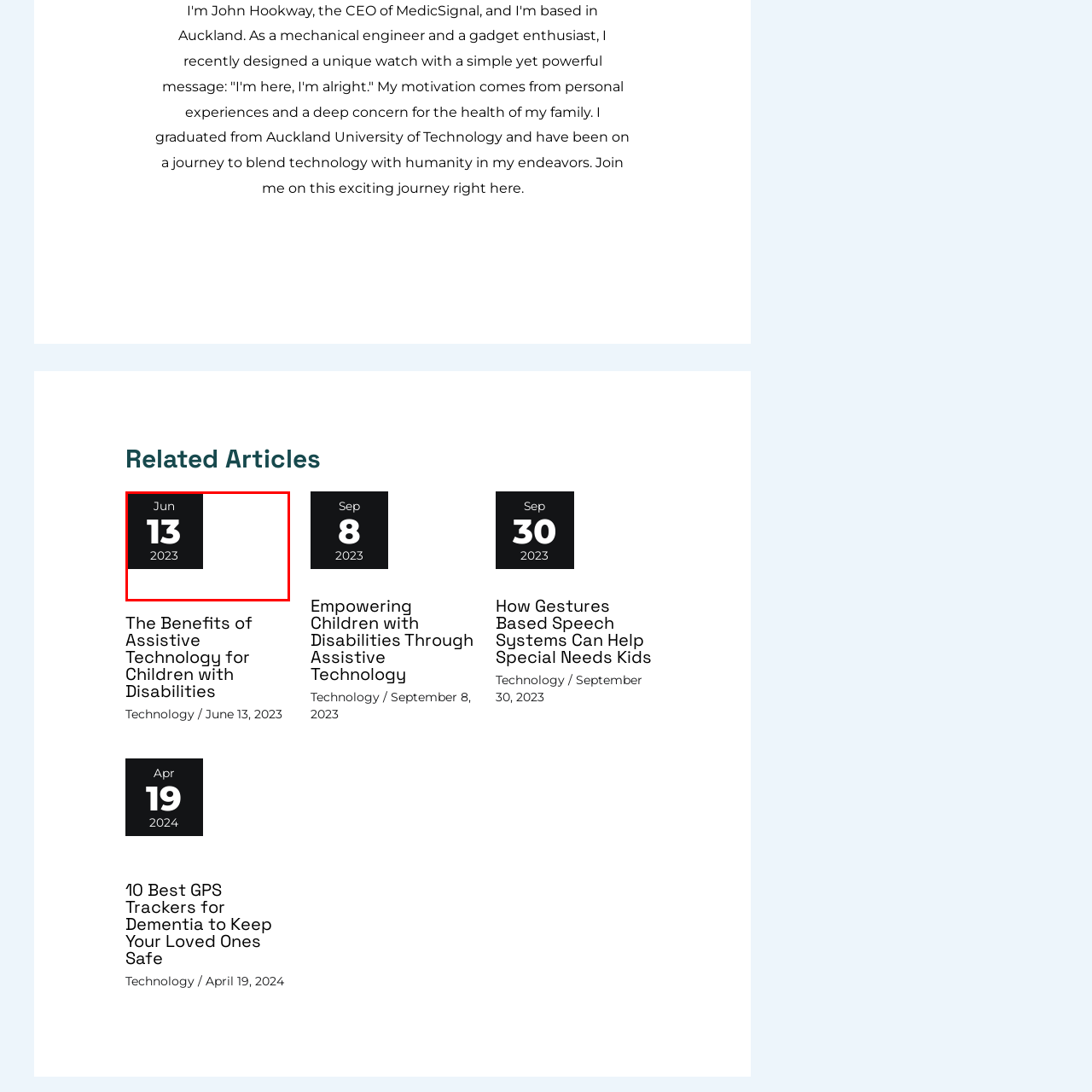Describe the features and objects visible in the red-framed section of the image in detail.

This image displays the date "June 13, 2023," prominently featured in a modern, minimalist design. The date is highlighted with a bold numeral "13" centered above the month and year, emphasizing its importance. This visual element would typically accompany articles or announcements, providing context for content related to that specific date. Given its position within an article section, it may refer to a publication date or a significant event relevant to the surrounding topics, possibly connected to assistive technology and its benefits, demonstrating the ongoing advancements in this field.